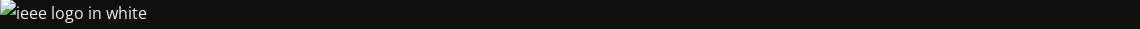What does the IEEE logo represent?
Look at the screenshot and provide an in-depth answer.

The caption clearly states that the IEEE logo represents the Institute of Electrical and Electronics Engineers, a prominent professional association dedicated to advancing technology and innovation in engineering and allied fields.